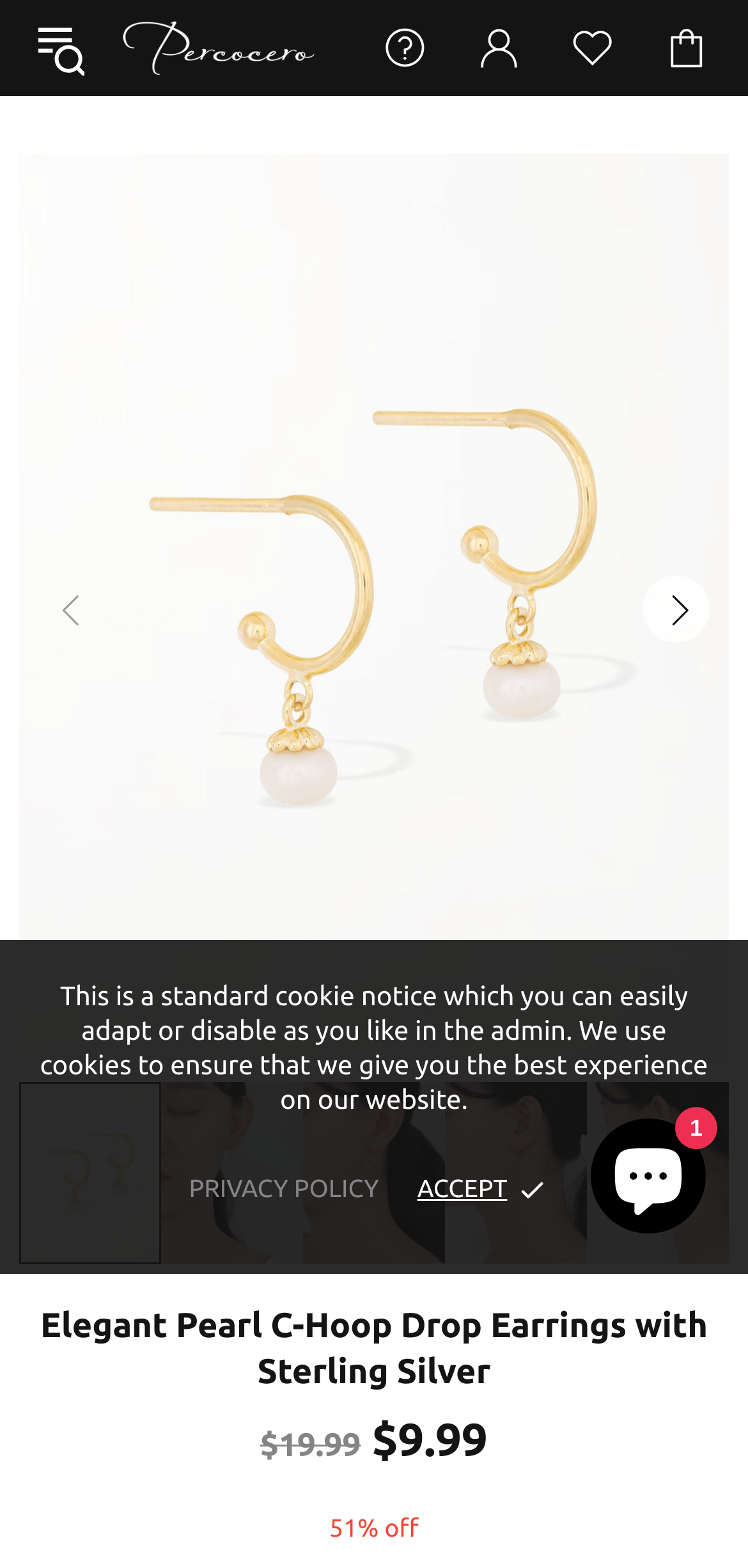What is the discount percentage?
Please answer the question with as much detail and depth as you can.

I found the discount percentage by looking at the static text element on the webpage. The text '$9.99' is accompanied by the text '51% off', which indicates that the discount percentage is 51%.